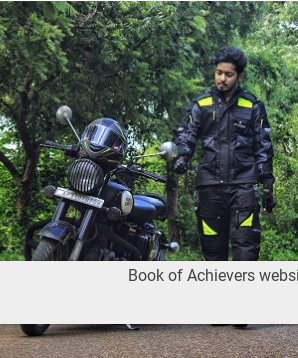Answer this question using a single word or a brief phrase:
What does the image represent?

The essence of a travel enthusiast